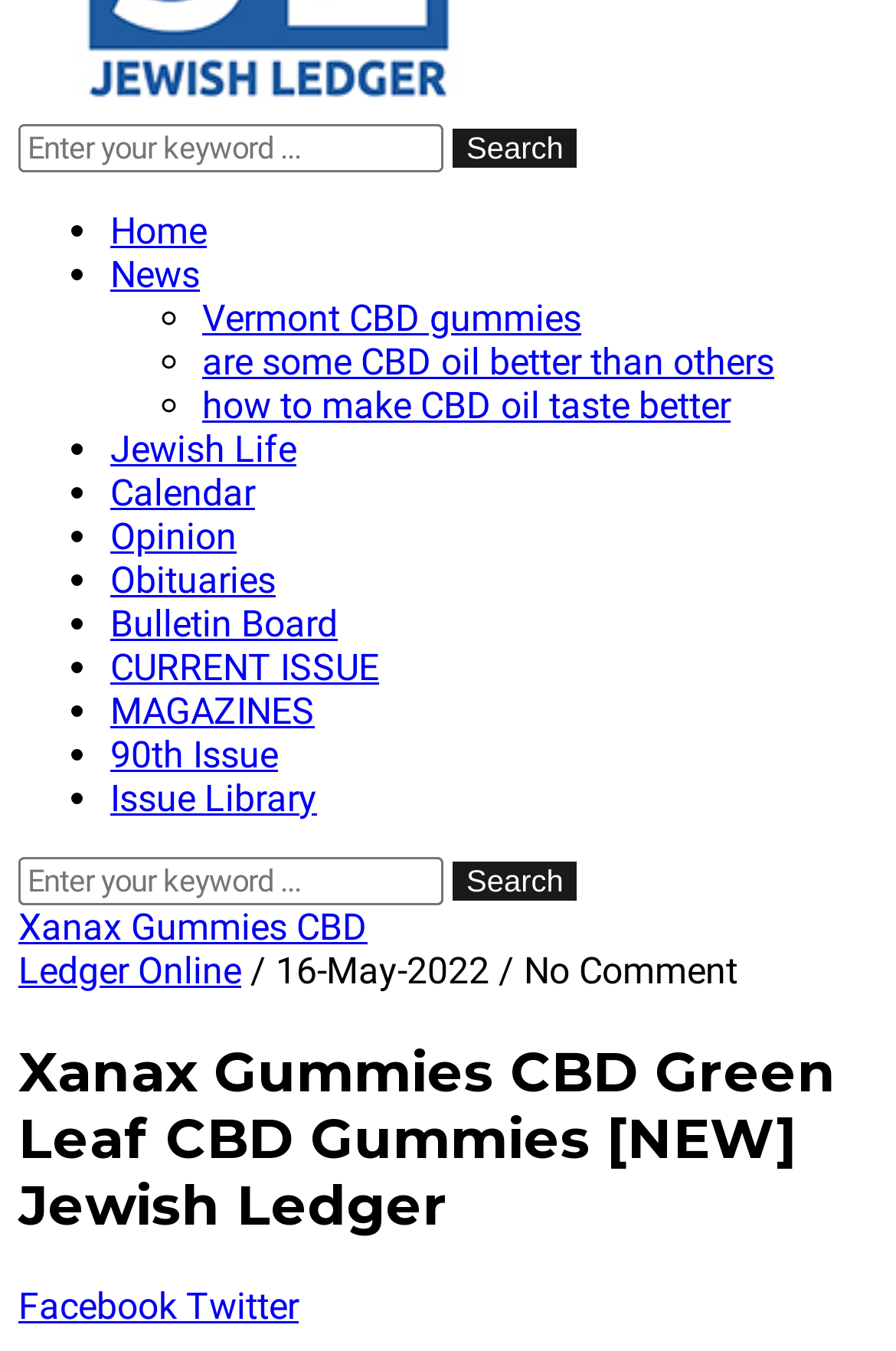How many links are there in the list?
Please use the visual content to give a single word or phrase answer.

15